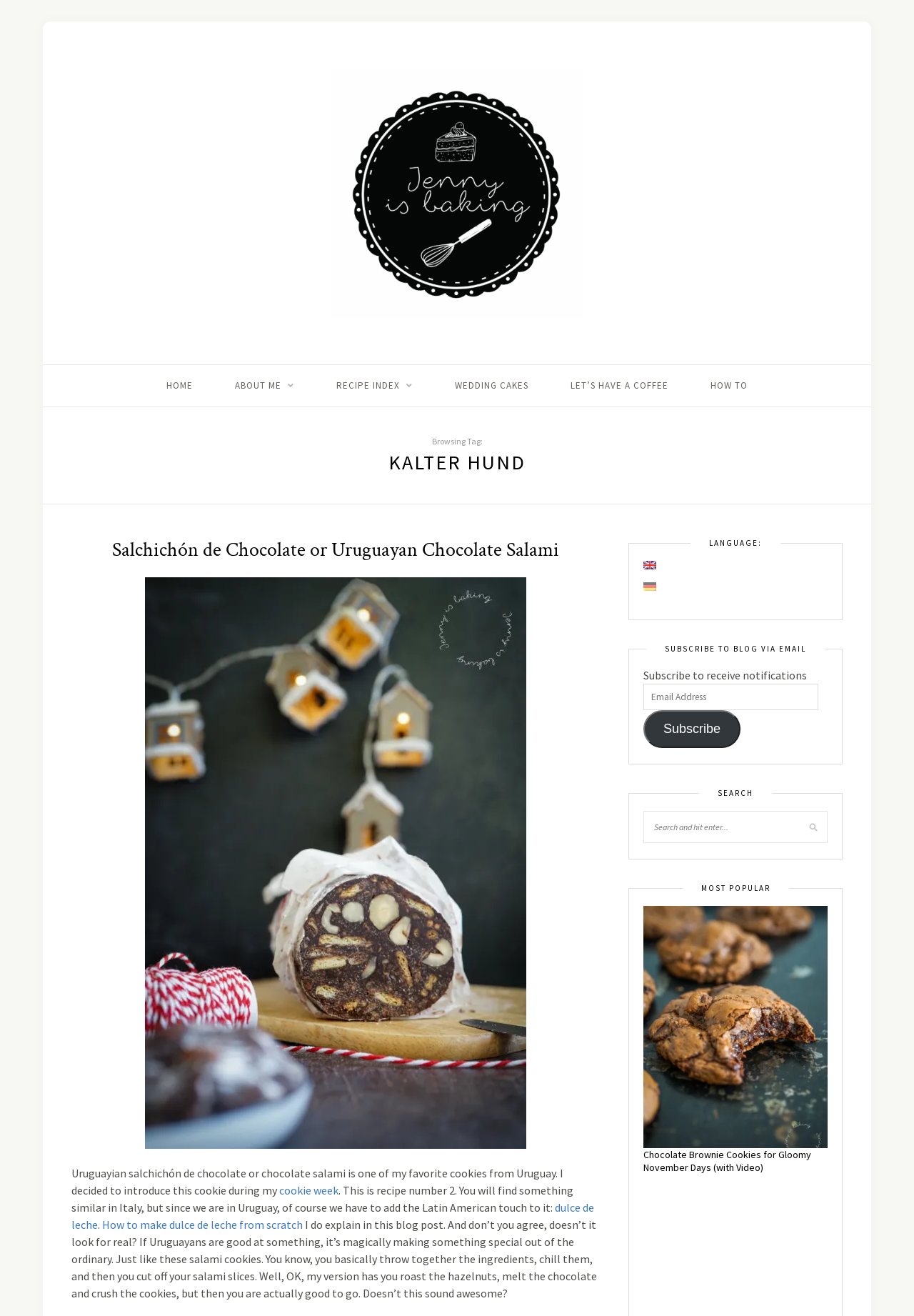Provide a one-word or brief phrase answer to the question:
What is the purpose of the textbox in the 'SUBSCRIBE TO BLOG VIA EMAIL' section?

Enter email address